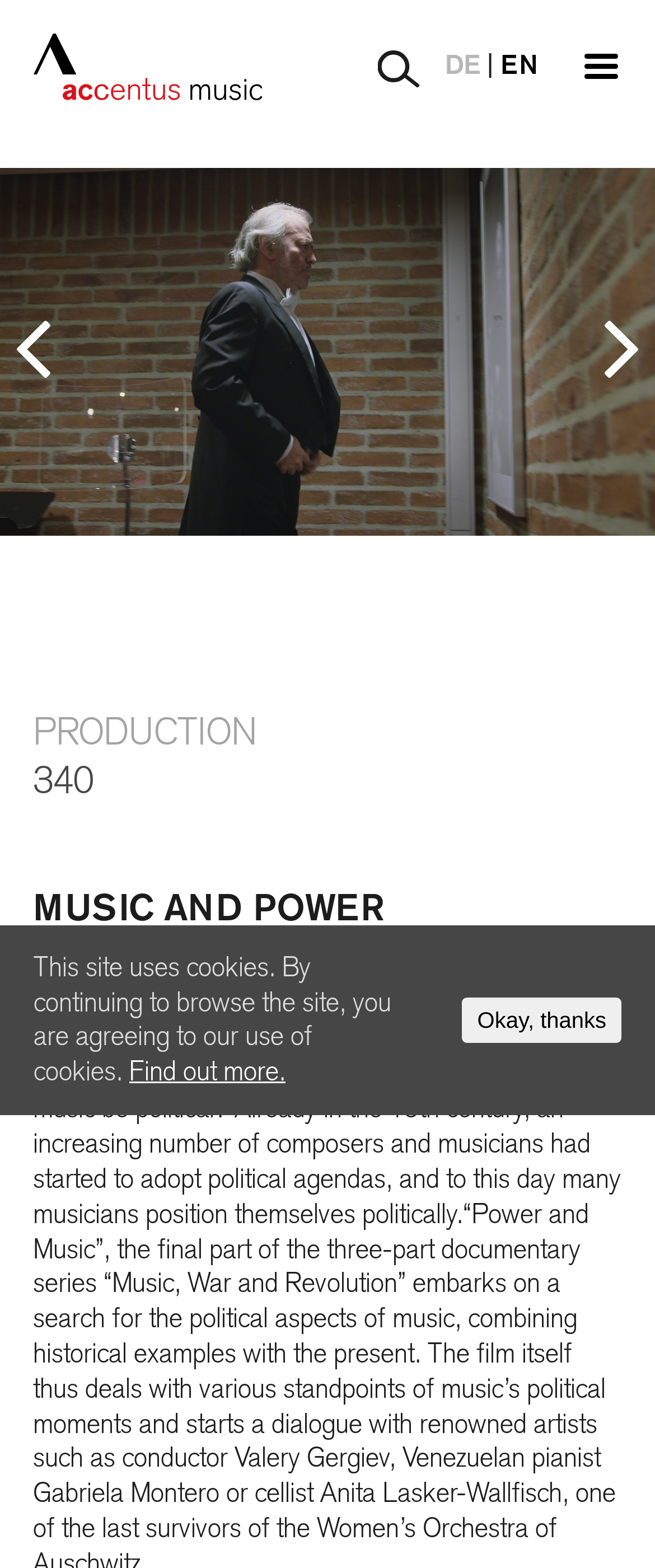How many static texts are there in the menu?
Answer the question with a single word or phrase derived from the image.

2